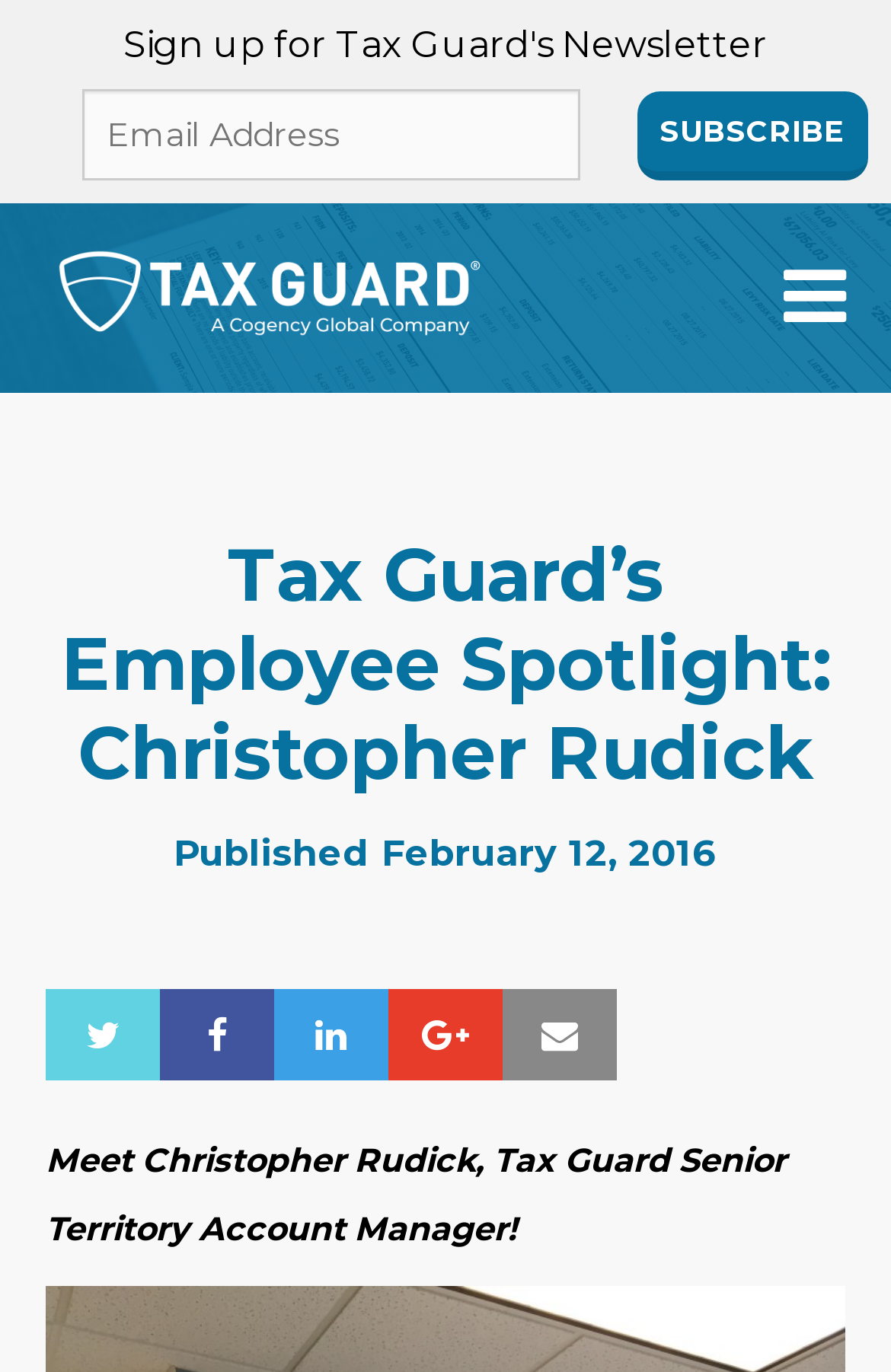Carefully observe the image and respond to the question with a detailed answer:
What is the name of the employee in the spotlight?

The name of the employee in the spotlight can be found in the heading 'Tax Guard’s Employee Spotlight: Christopher Rudick Published February 12, 2016' and also in the StaticText 'Meet Christopher Rudick, Tax Guard Senior Territory Account Manager!'.